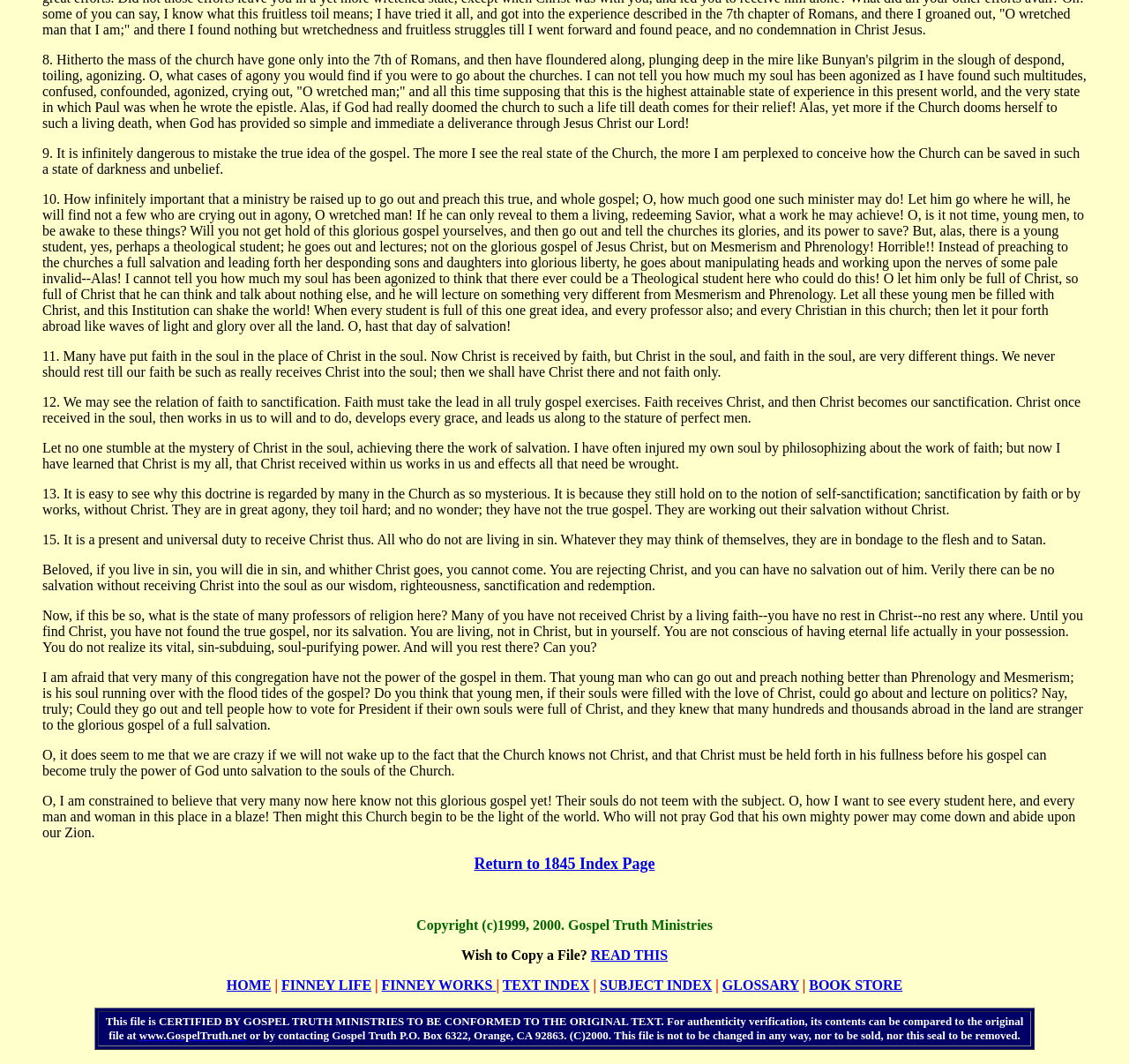What is the purpose of the link 'Return to 1845 Index Page'?
Analyze the screenshot and provide a detailed answer to the question.

The link 'Return to 1845 Index Page' is likely provided to allow the user to easily navigate back to the index page of the 1845 section, perhaps to access other related content or to return to a previous page.